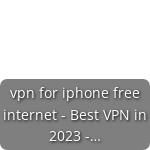What aspect of VPN solutions is being discussed in the collection of related posts?
Deliver a detailed and extensive answer to the question.

The caption states that the focus is on finding 'effective and user-friendly VPNs' which suggests that the collection of related posts is discussing the aspects of VPN solutions that make them efficient and easy to use.